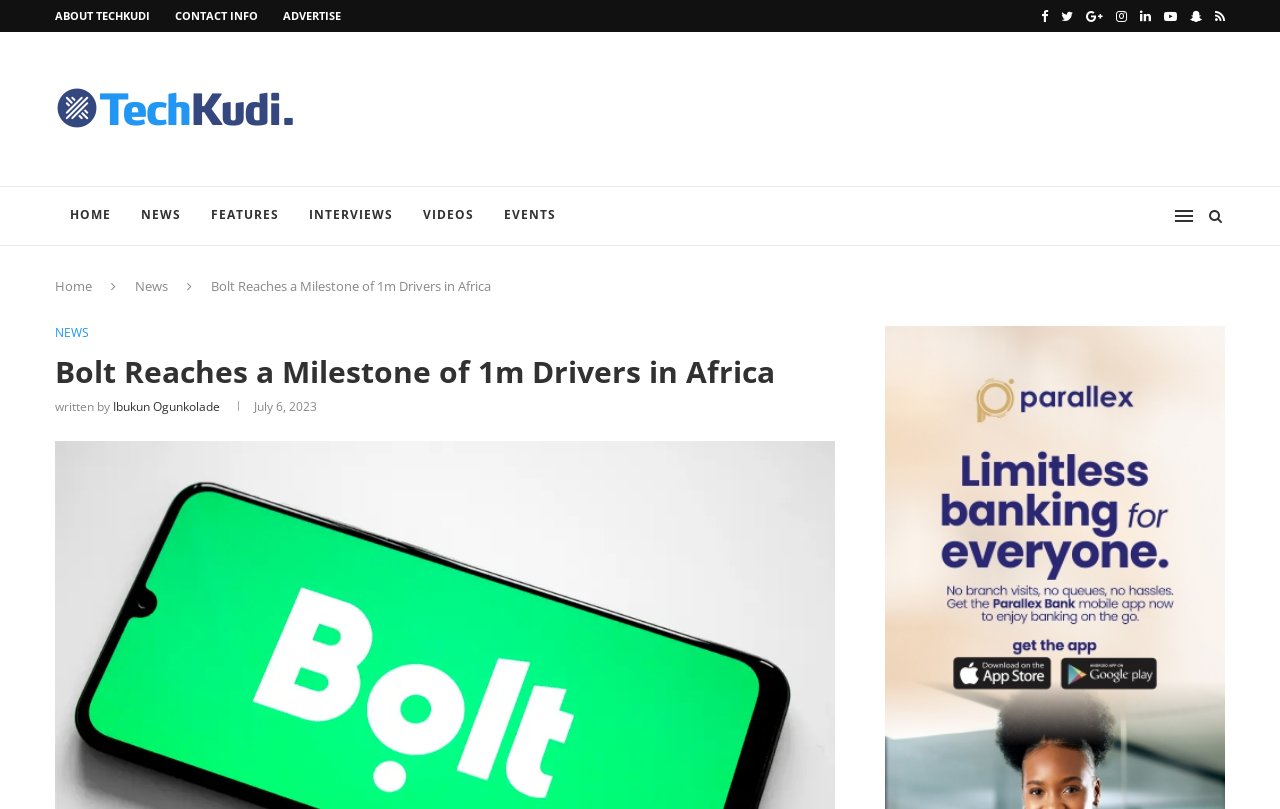Could you specify the bounding box coordinates for the clickable section to complete the following instruction: "read Bolt Kenya article"?

[0.043, 0.545, 0.652, 0.569]